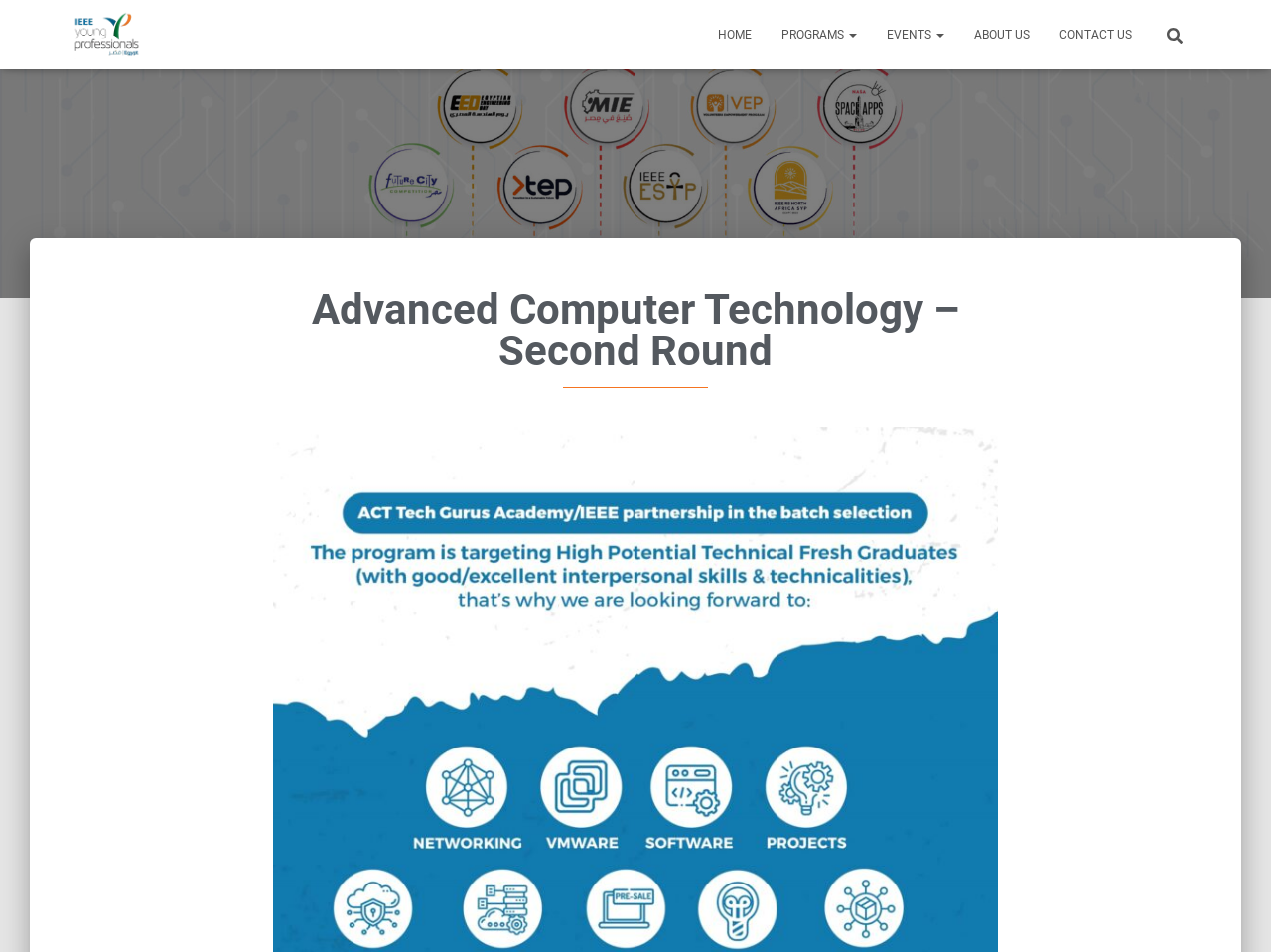For the element described, predict the bounding box coordinates as (top-left x, top-left y, bottom-right x, bottom-right y). All values should be between 0 and 1. Element description: Events

[0.686, 0.01, 0.755, 0.063]